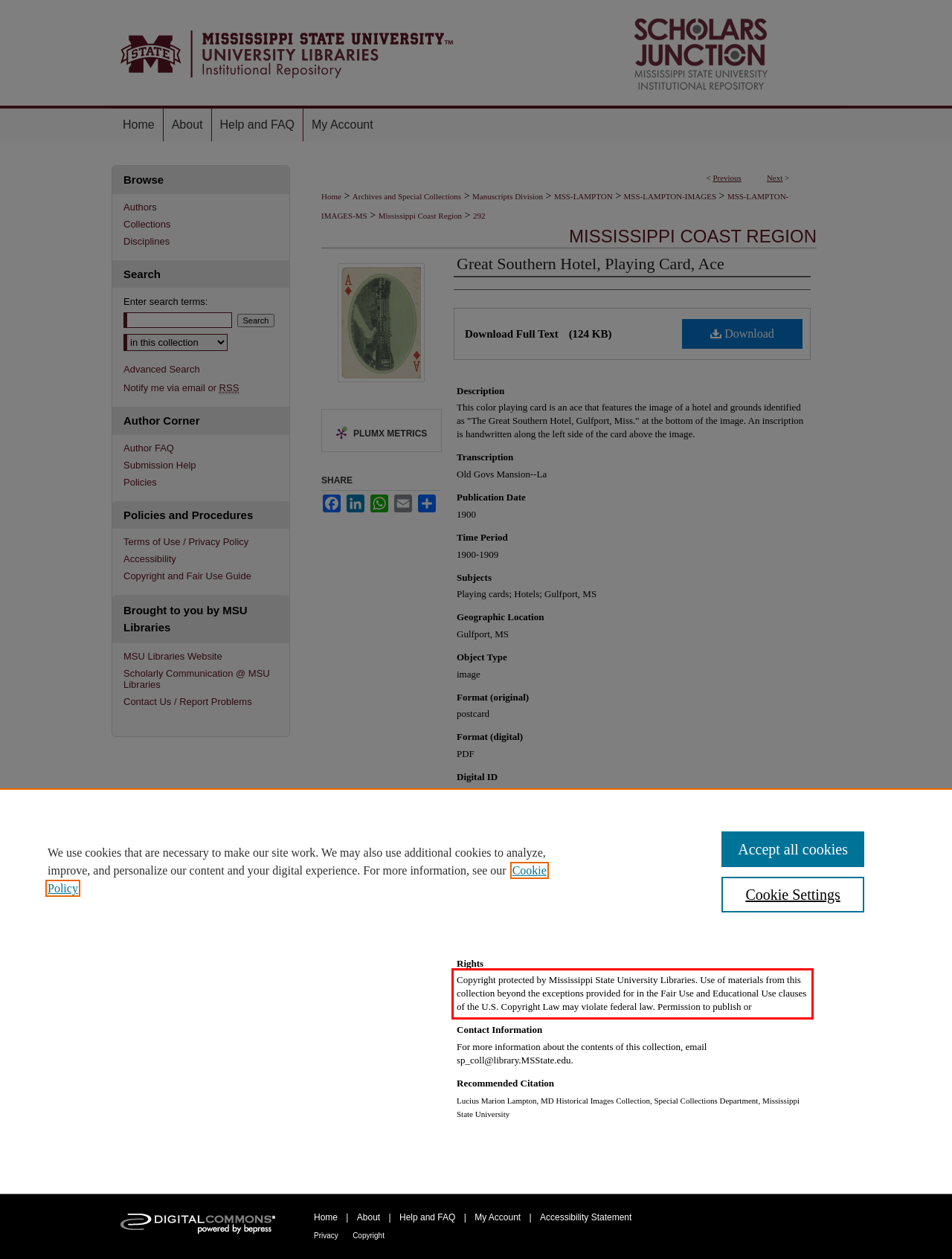Please take the screenshot of the webpage, find the red bounding box, and generate the text content that is within this red bounding box.

Copyright protected by Mississippi State University Libraries. Use of materials from this collection beyond the exceptions provided for in the Fair Use and Educational Use clauses of the U.S. Copyright Law may violate federal law. Permission to publish or